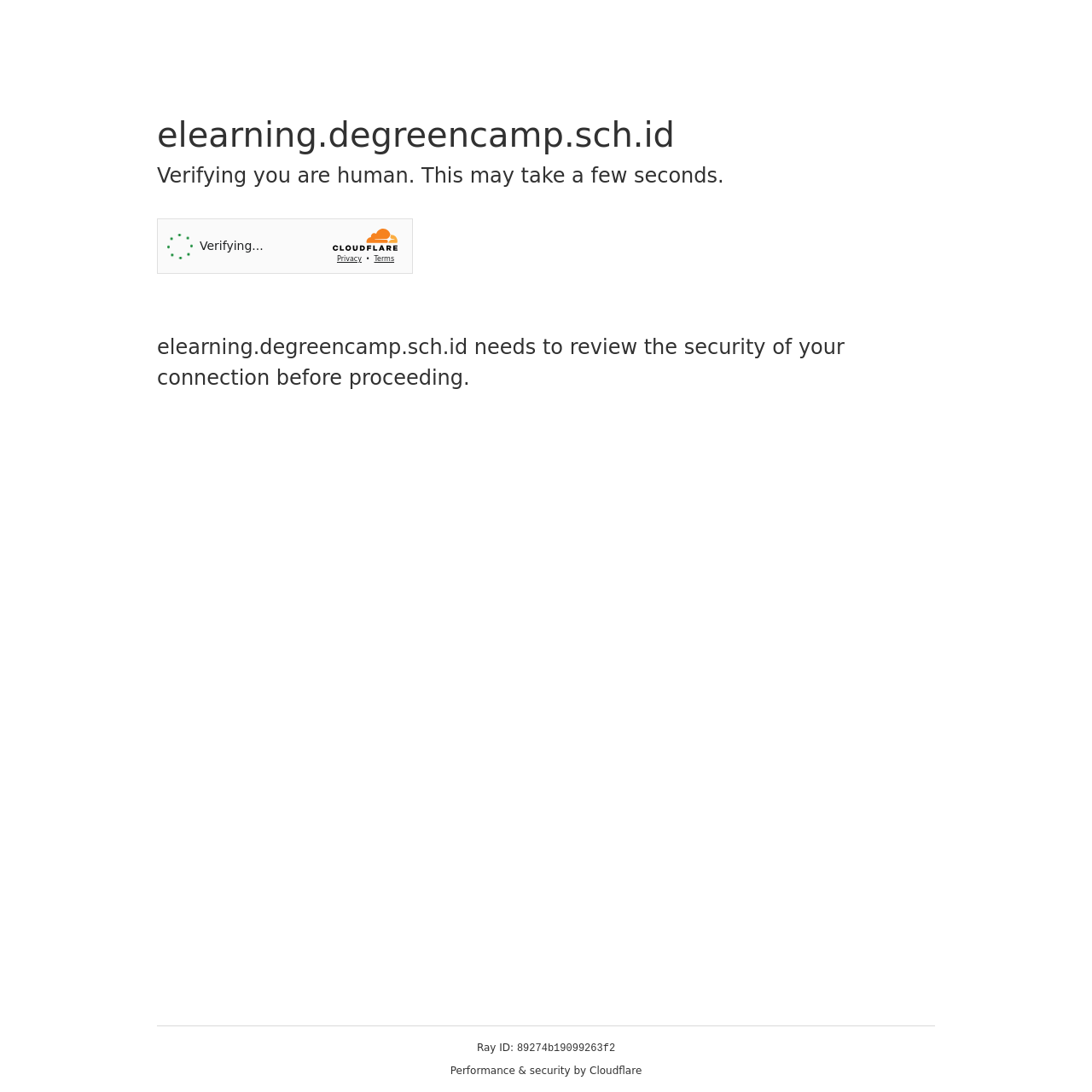What is the domain name of the website?
Answer briefly with a single word or phrase based on the image.

elearning.degreencamp.sch.id